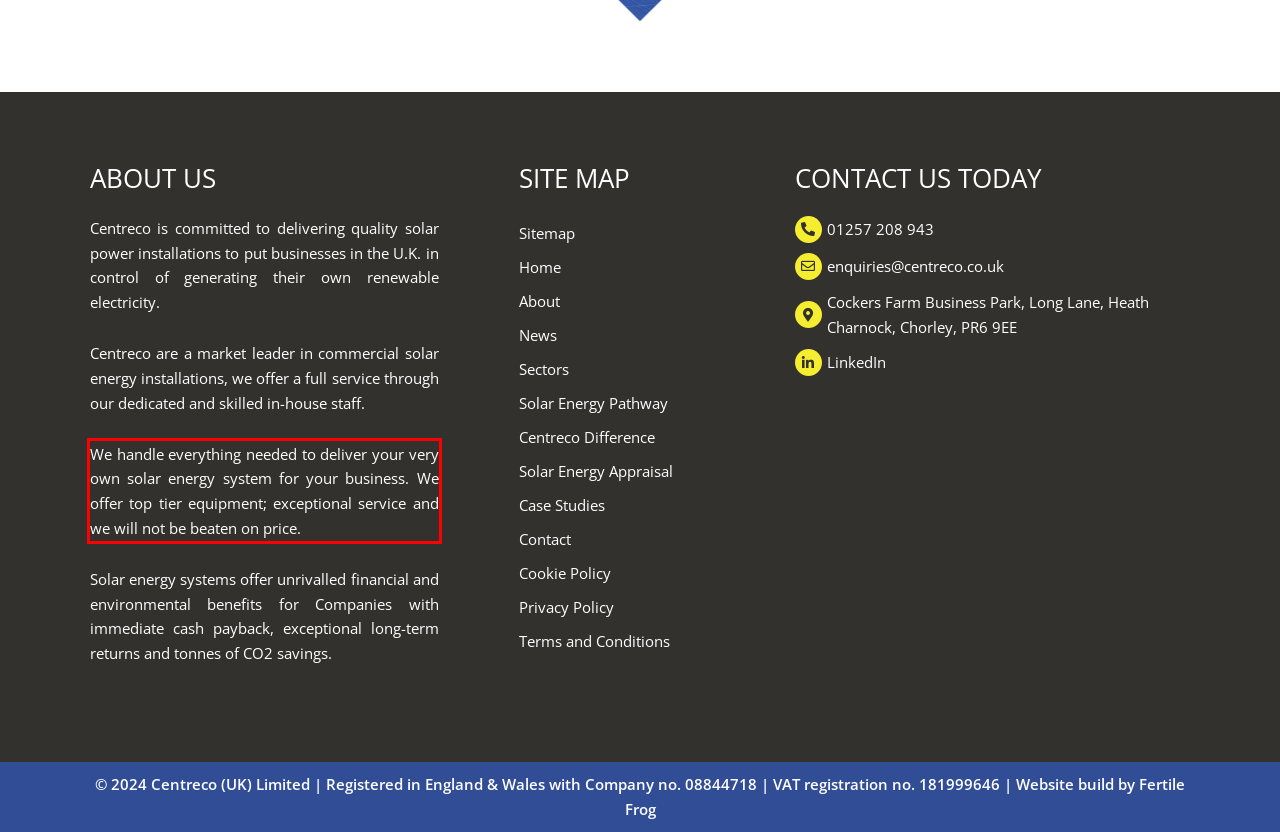There is a UI element on the webpage screenshot marked by a red bounding box. Extract and generate the text content from within this red box.

We handle everything needed to deliver your very own solar energy system for your business. We offer top tier equipment; exceptional service and we will not be beaten on price.